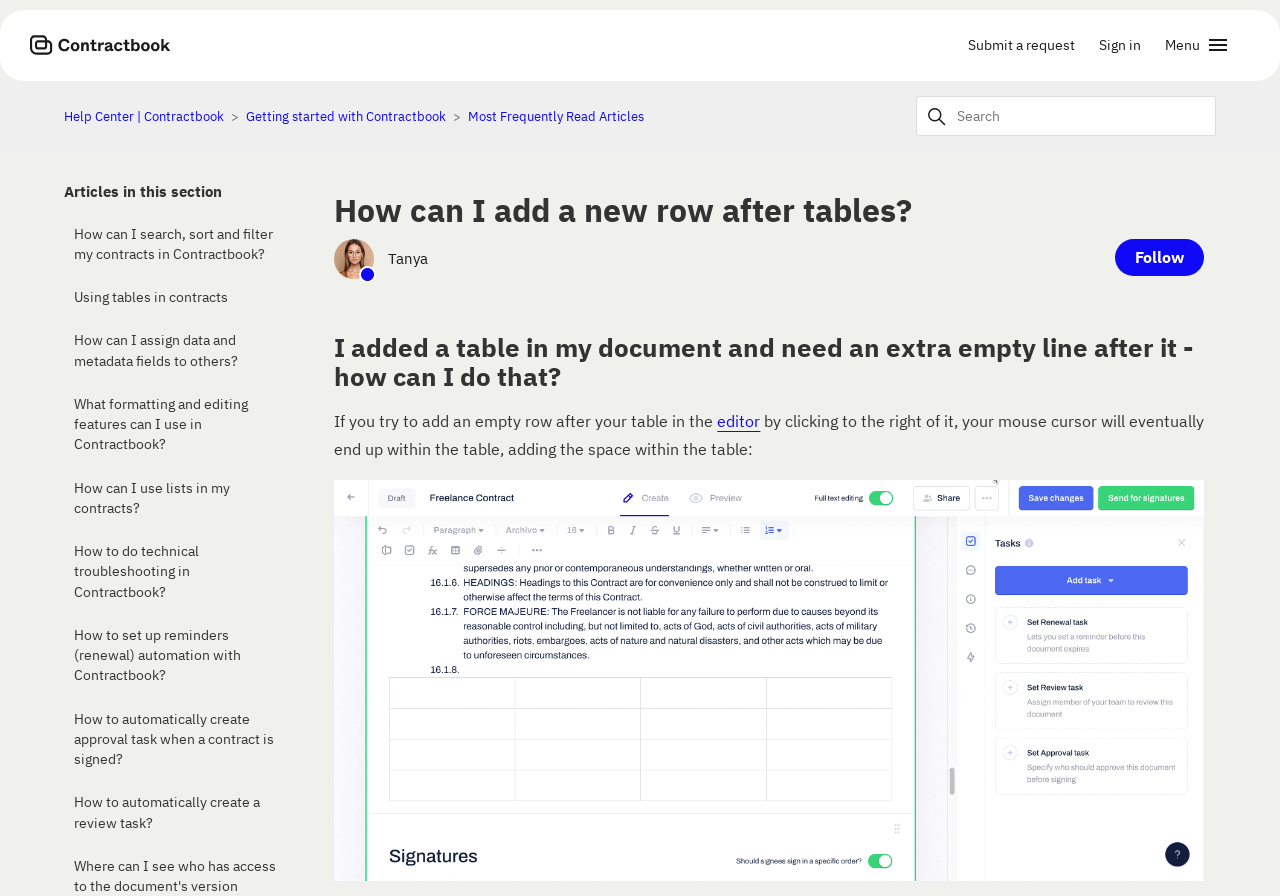Please provide a one-word or phrase answer to the question: 
What is the format of the image shown in the article?

GIF